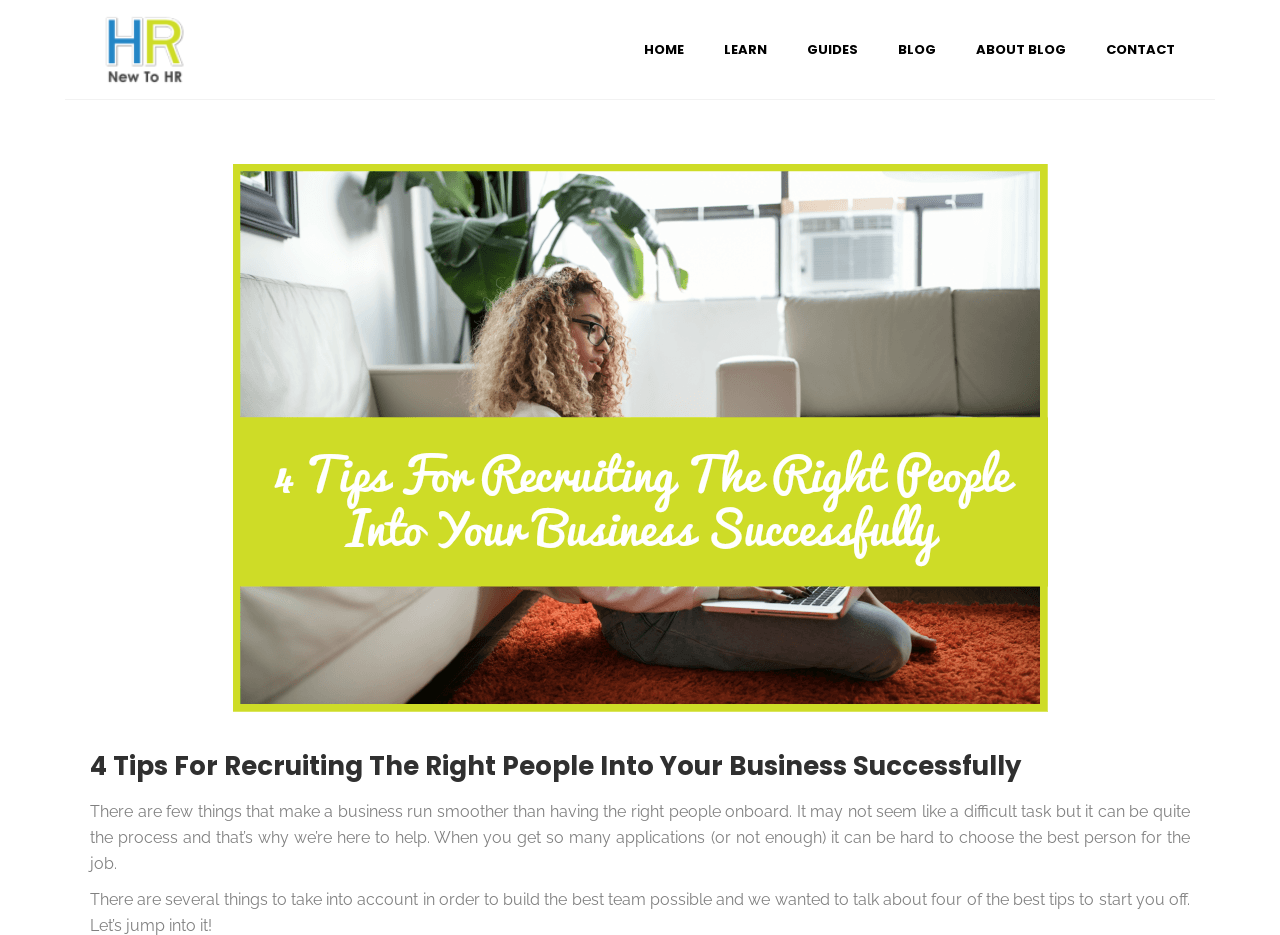Create a detailed summary of all the visual and textual information on the webpage.

The webpage appears to be a blog post or article titled "4 Tips For Recruiting The Right People Into Your Business Successfully" by New To HR. At the top left corner, there is a logo consisting of three images: a light logo, a dark logo, and a regular logo. 

Below the logo, there is a navigation menu with six links: HOME, LEARN, GUIDES, BLOG, ABOUT BLOG, and CONTACT, which are aligned horizontally across the top of the page. 

The main content of the webpage is an article with a heading that matches the title of the webpage. The article starts with a paragraph discussing the importance of having the right people in a business and the challenges of choosing the best person for a job. 

The article then introduces the main topic, which is to provide four tips for recruiting the right people into a business. The text is divided into two paragraphs, with the second paragraph encouraging the reader to continue reading to learn more about these tips. 

There is also a large image on the page, which appears to be a featured image or a header image, taking up most of the width of the page and located above the article heading.